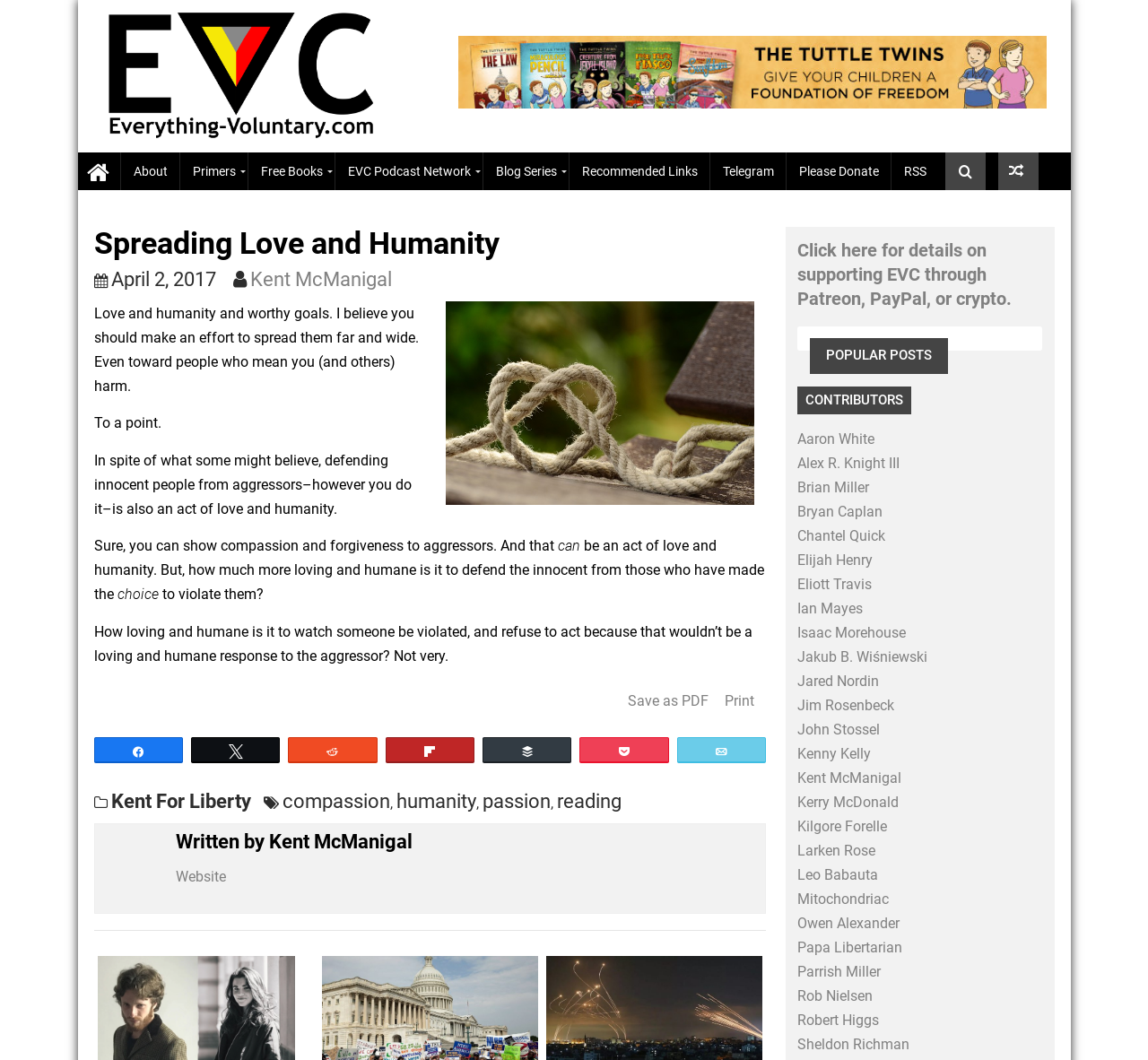Extract the top-level heading from the webpage and provide its text.

Spreading Love and Humanity